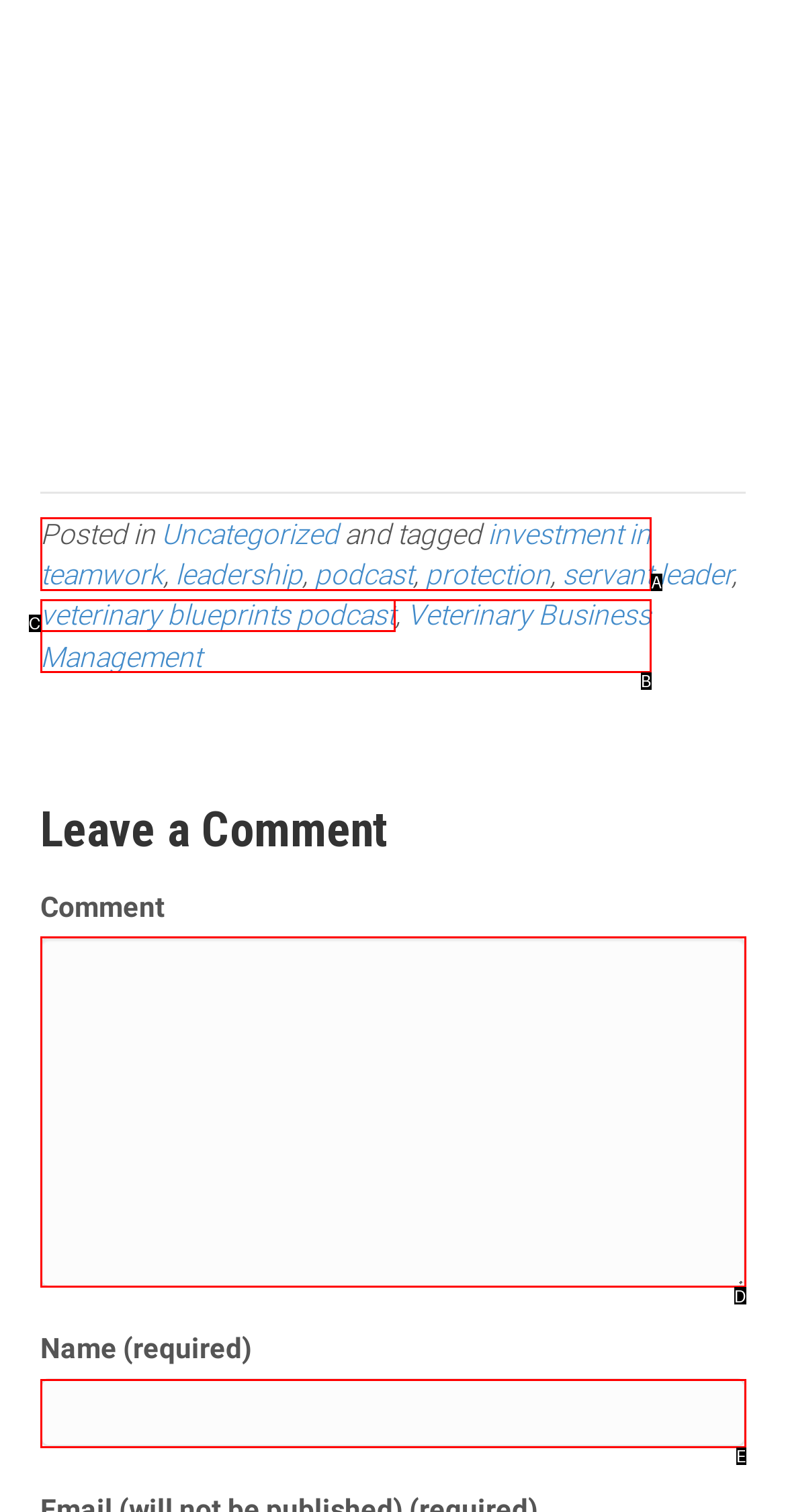Choose the option that best matches the element: investment in teamwork
Respond with the letter of the correct option.

A